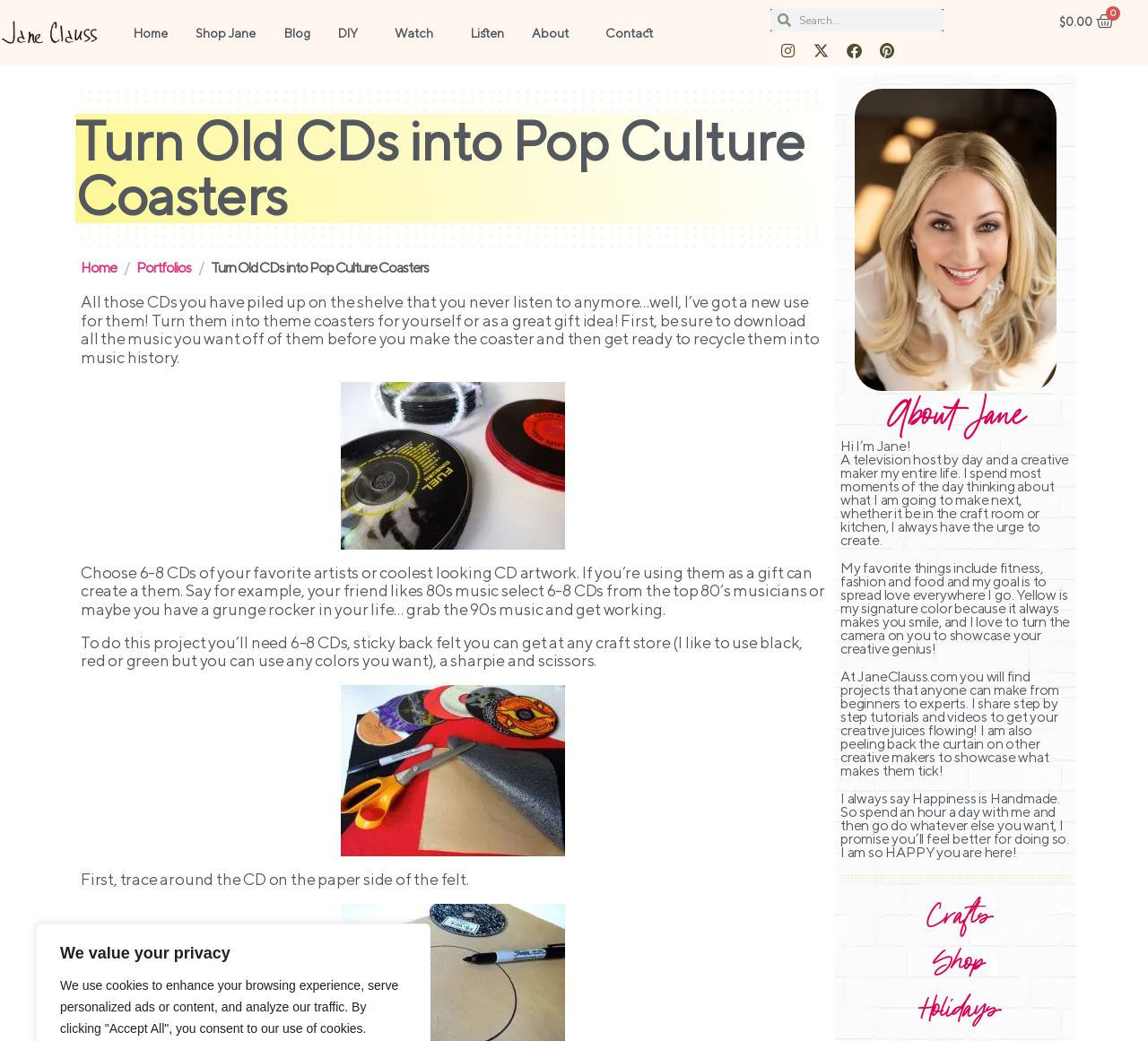Kindly provide the bounding box coordinates of the section you need to click on to fulfill the given instruction: "Check out Jane's Instagram".

[0.673, 0.034, 0.699, 0.063]